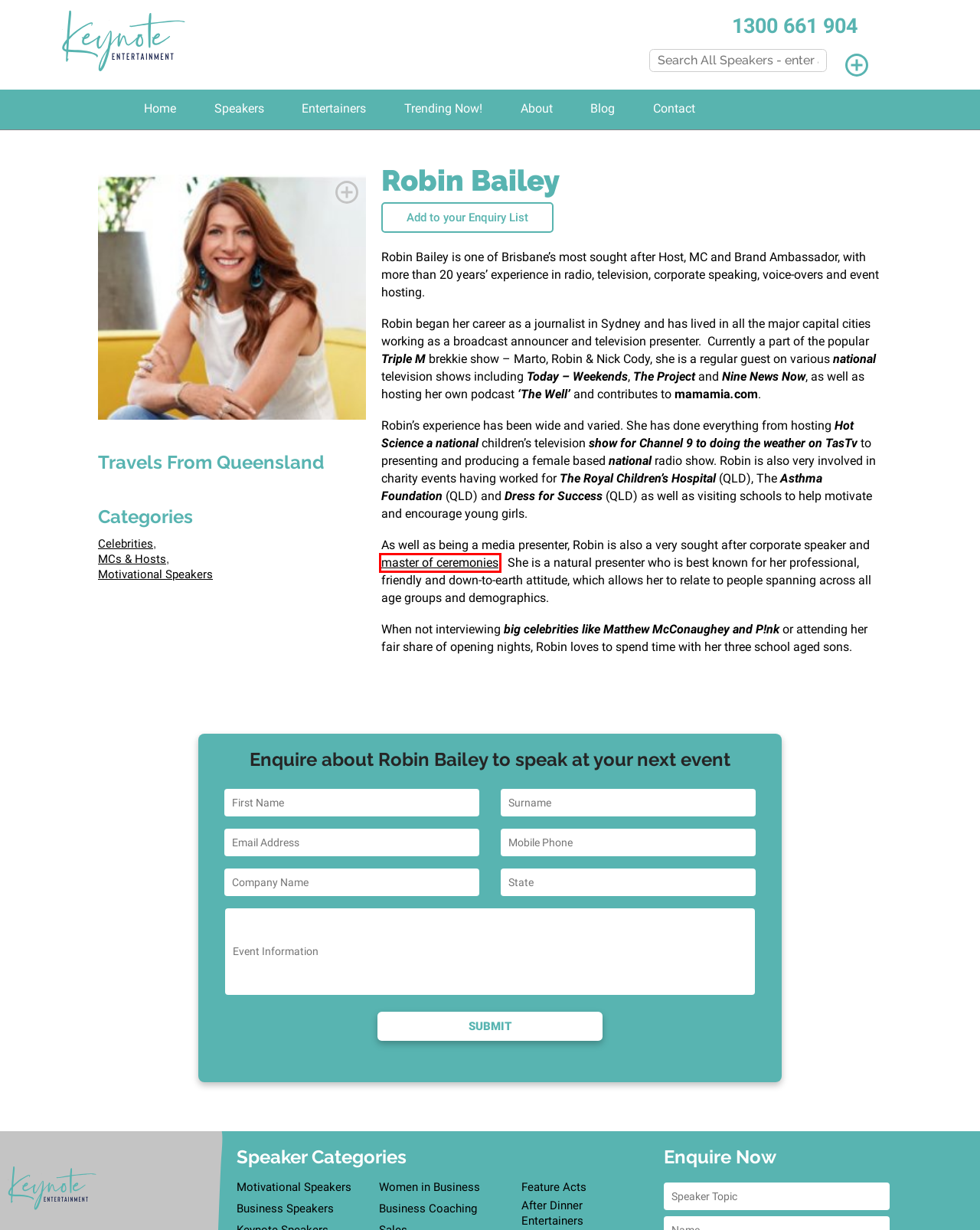Check out the screenshot of a webpage with a red rectangle bounding box. Select the best fitting webpage description that aligns with the new webpage after clicking the element inside the bounding box. Here are the candidates:
A. Event Entertainers | Corporate Event Entertainment | Keynote Entertainment
B. Corporate Speakers – Corporate Event Entertainment | Keynote
C. Business Coaching & Mentoring Speakers | Keynote Entertainment
D. After Dinner Speakers & Entertainers – Book Online | Keynote
E. Masters of Ceremonies | MC | Hire Event Hosts in Australia
F. Find The Perfect Motivational Speaker | Keynote Entertainment
G. Hire Leadership & Business Speakers for Events | Keynote Entertainment
H. Event Entertainers | Corporate Event Entertainment | Feature Acts

E